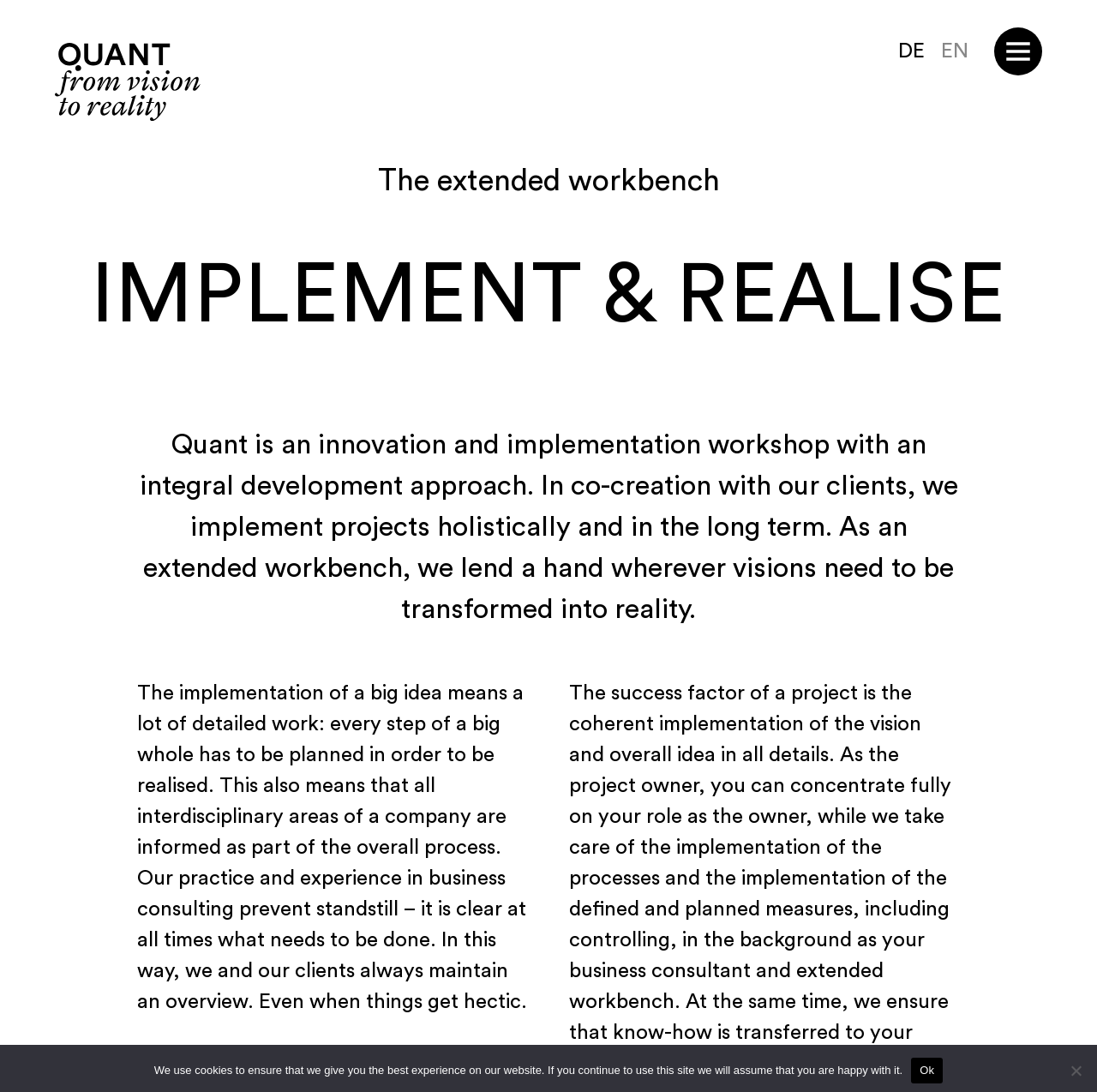What is the goal of Quant's methodology?
Please provide a detailed and comprehensive answer to the question.

The webpage content suggests that the goal of Quant's methodology is to ensure the coherent implementation of a vision and overall idea in all details, with a focus on transferring know-how to the client's organisation.